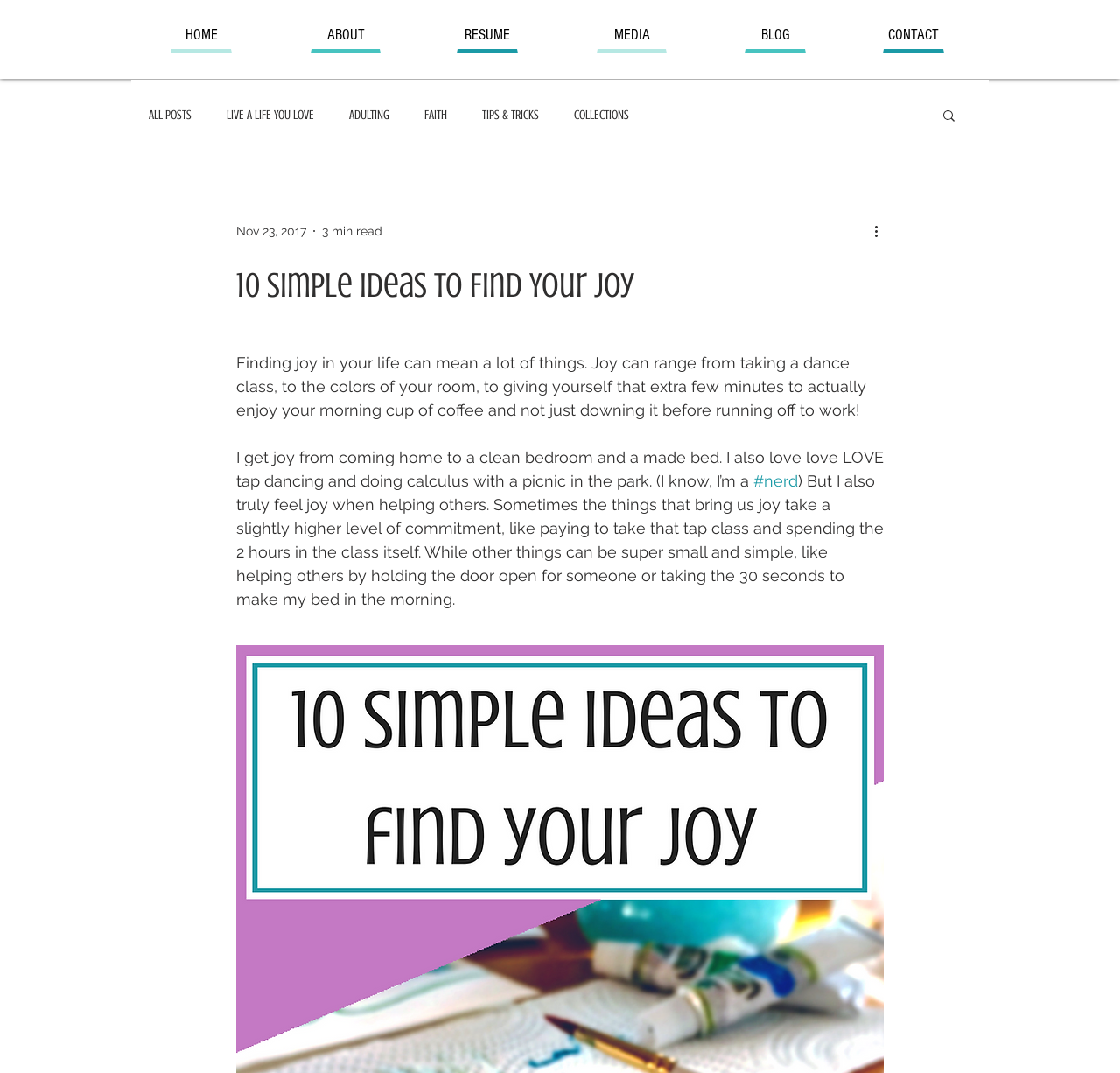Using the webpage screenshot, find the UI element described by LIVE A LIFE YOU LOVE. Provide the bounding box coordinates in the format (top-left x, top-left y, bottom-right x, bottom-right y), ensuring all values are floating point numbers between 0 and 1.

[0.202, 0.1, 0.28, 0.114]